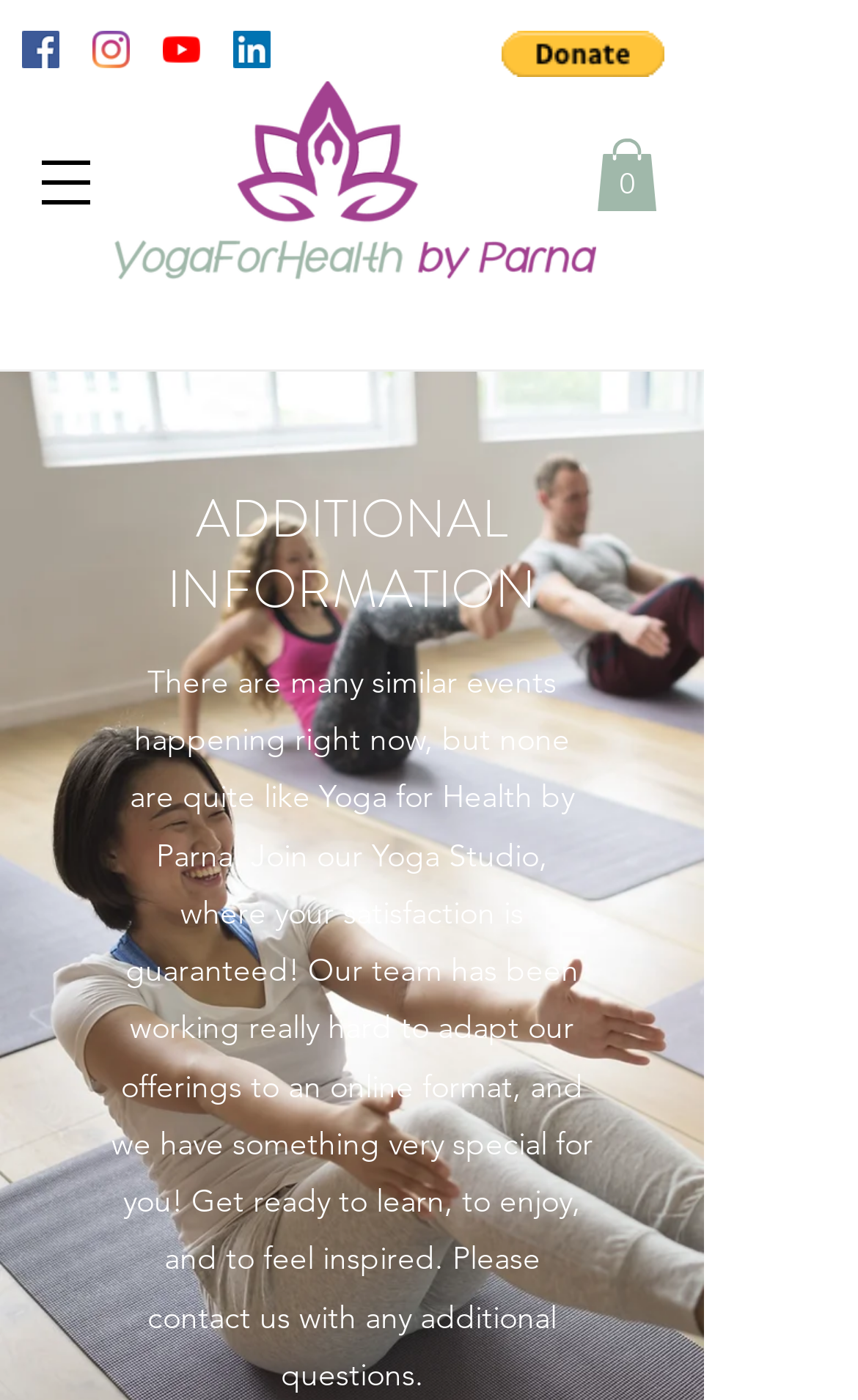Please provide a comprehensive answer to the question based on the screenshot: How many items are in the cart?

The link element 'Cart with 0 items' has a text description indicating that there are 0 items in the cart.